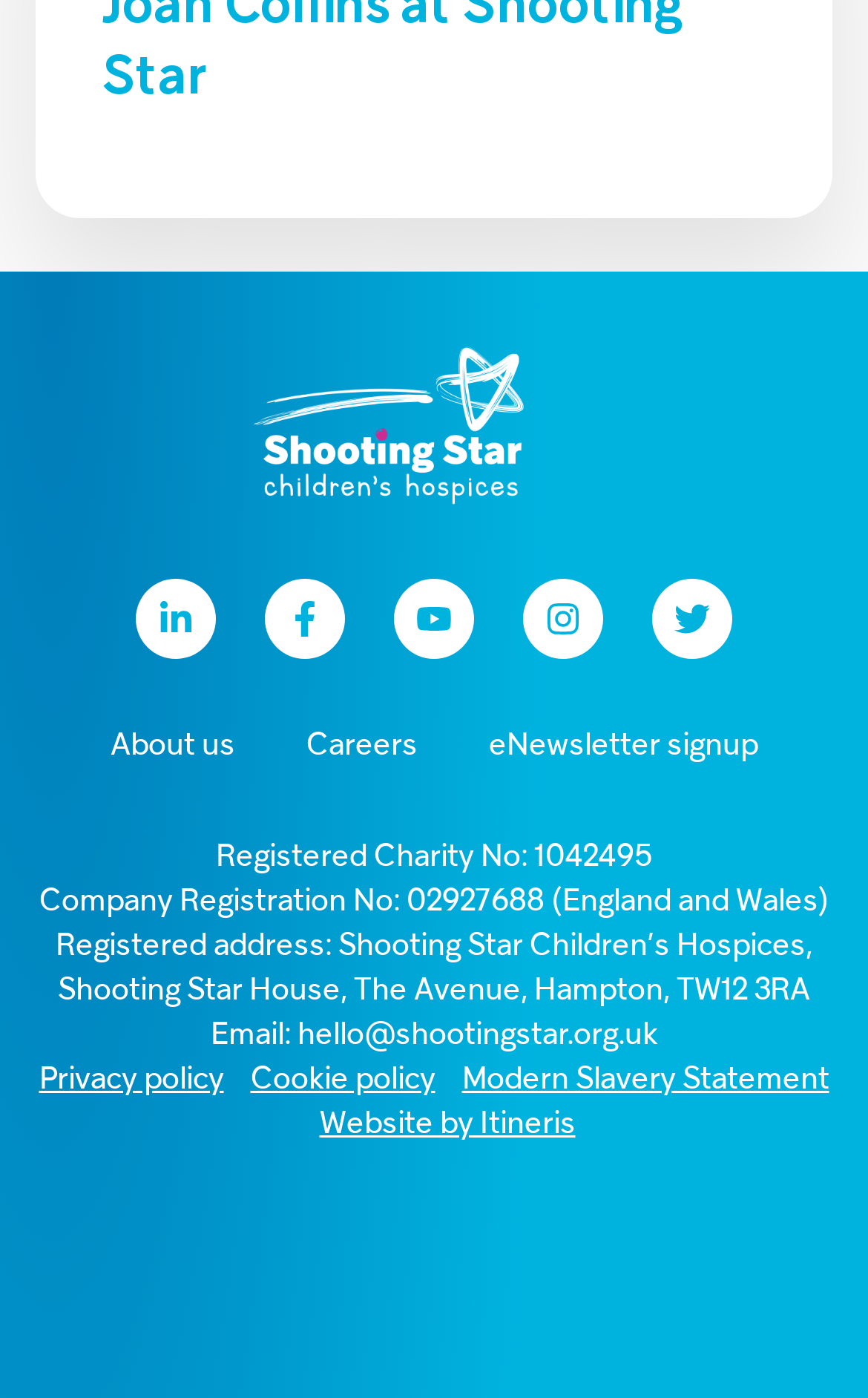What is the email address?
Please provide a single word or phrase as the answer based on the screenshot.

hello@shootingstar.org.uk